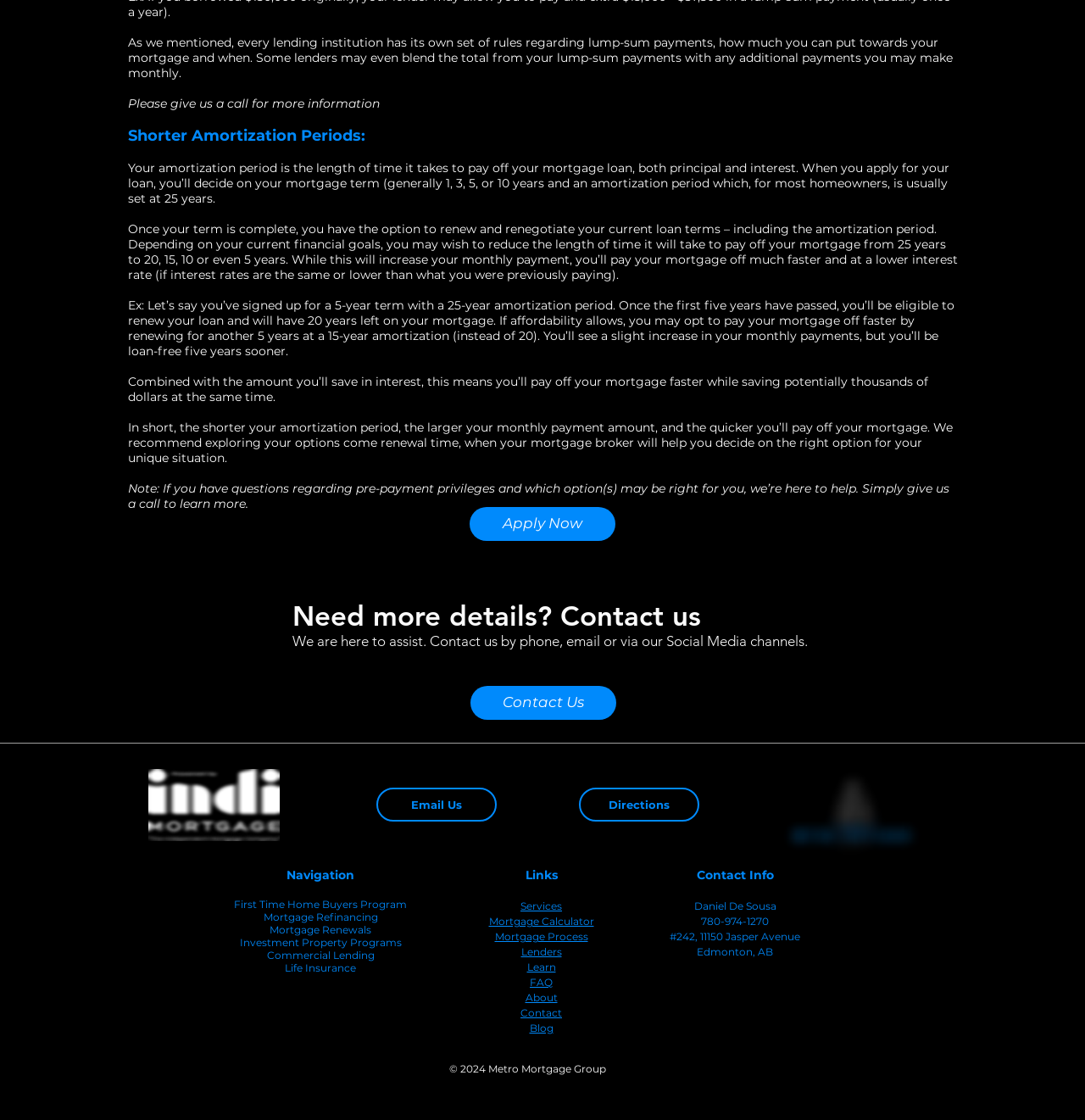What is the benefit of reducing the amortization period?
Refer to the image and respond with a one-word or short-phrase answer.

Save thousands of dollars